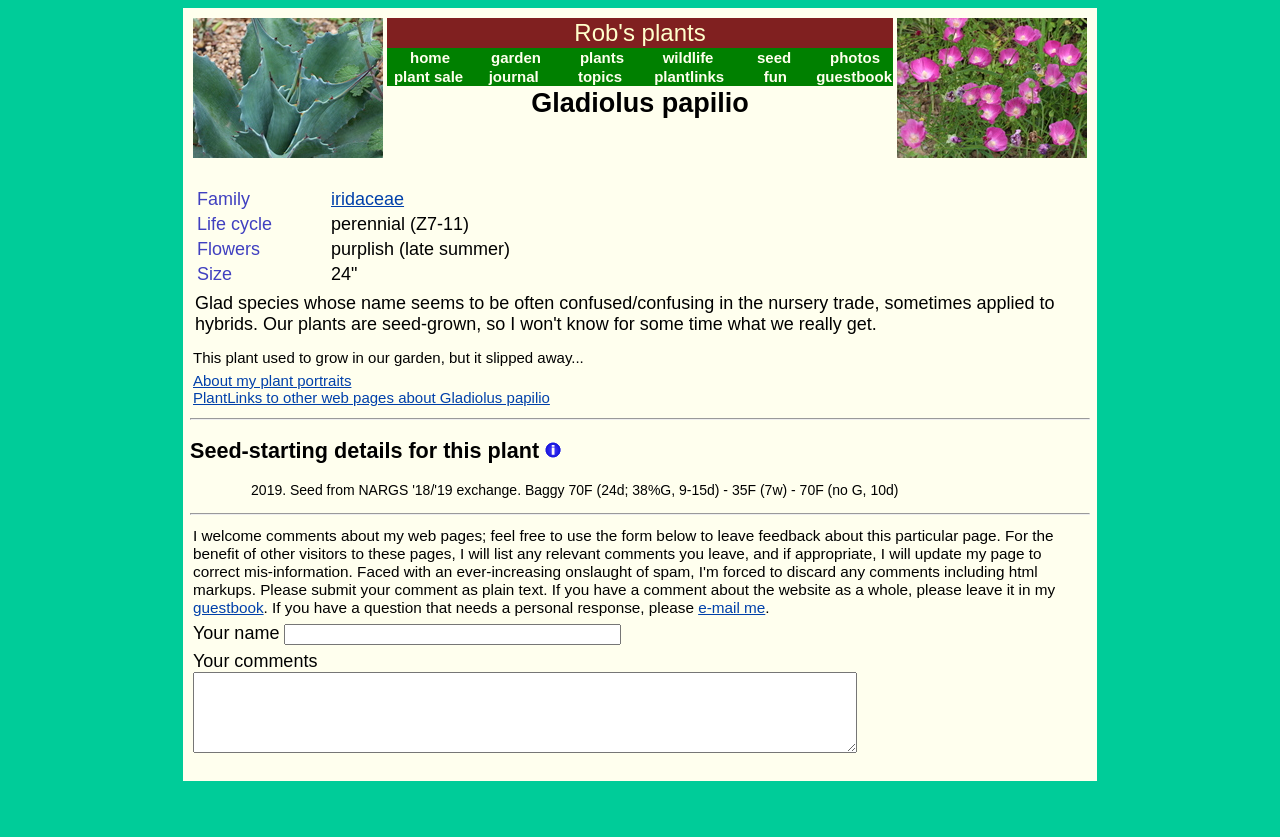Highlight the bounding box coordinates of the element that should be clicked to carry out the following instruction: "contact via e-mail". The coordinates must be given as four float numbers ranging from 0 to 1, i.e., [left, top, right, bottom].

[0.545, 0.716, 0.598, 0.736]